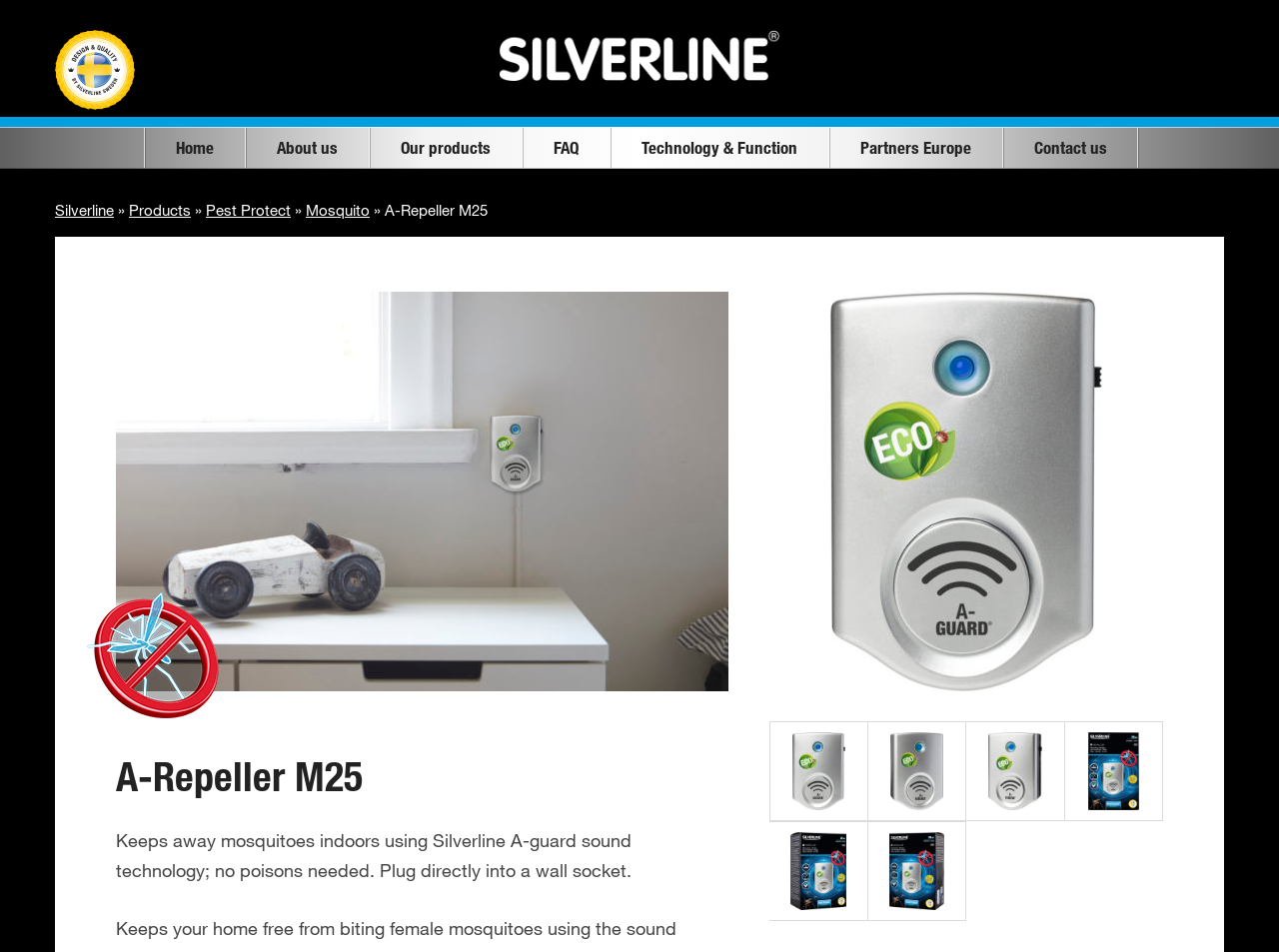Provide the bounding box coordinates of the HTML element this sentence describes: "Technology & Function". The bounding box coordinates consist of four float numbers between 0 and 1, i.e., [left, top, right, bottom].

[0.477, 0.134, 0.647, 0.176]